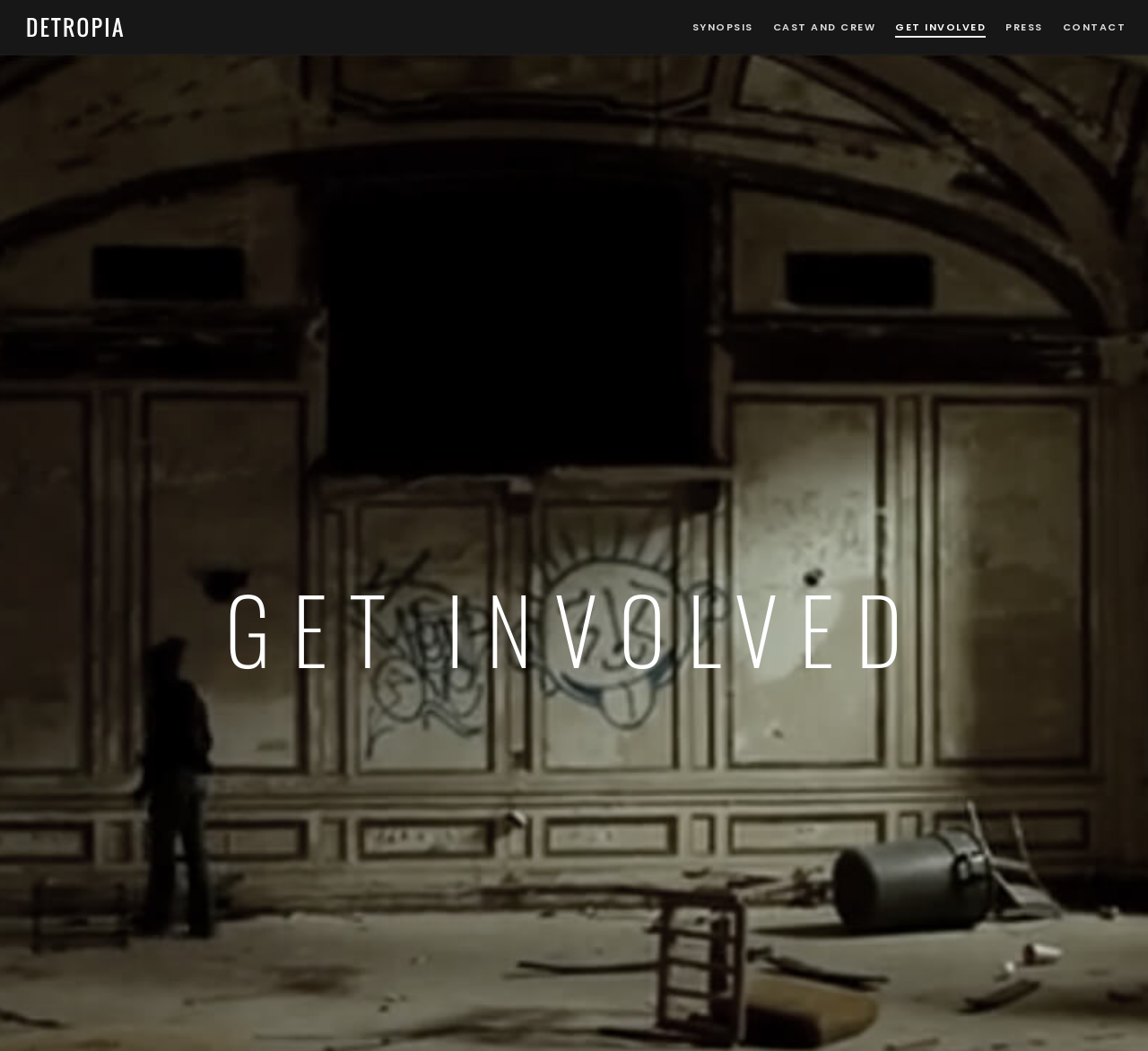Is there an image on the webpage?
Answer with a single word or phrase by referring to the visual content.

Yes